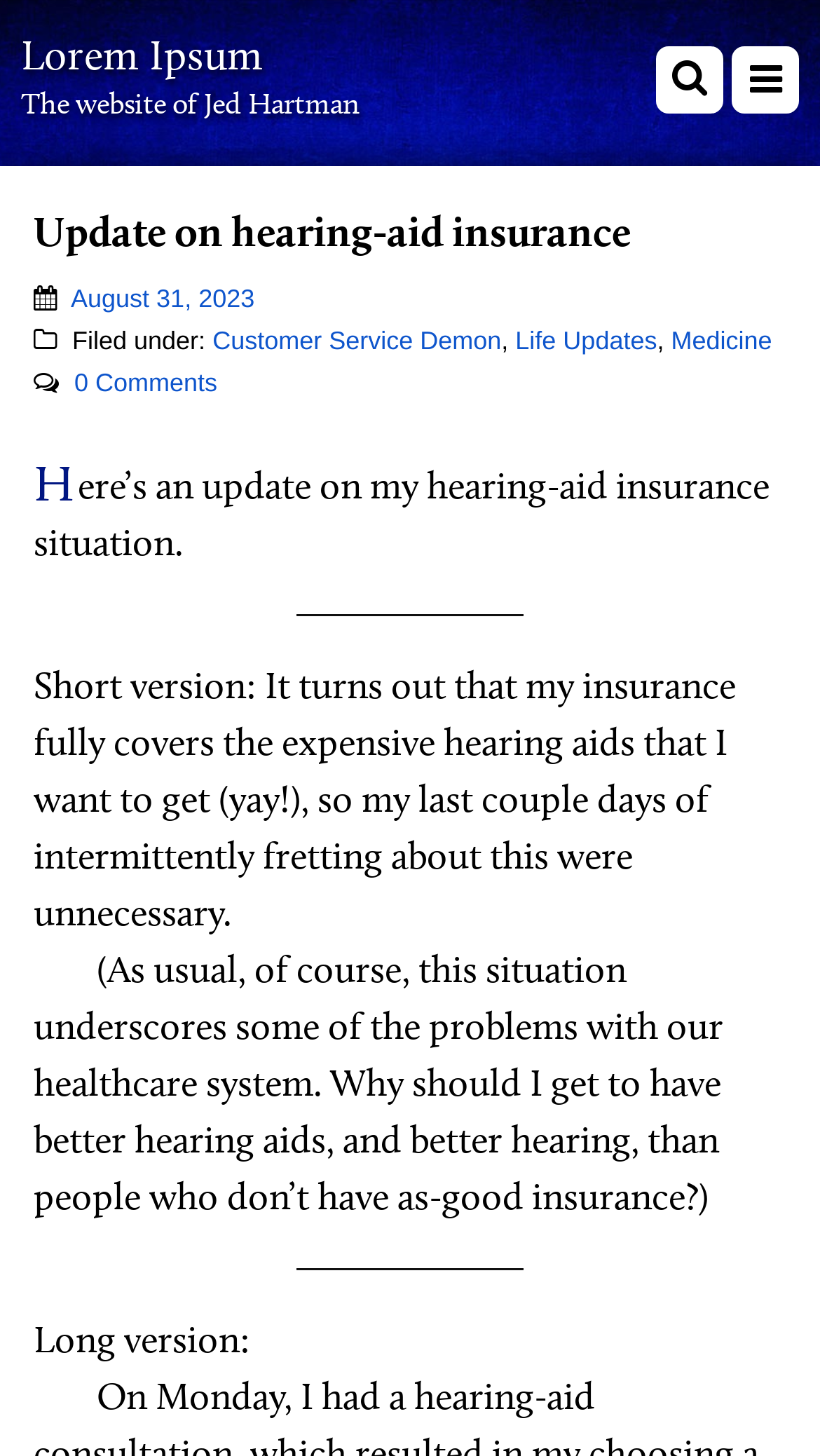Can you specify the bounding box coordinates for the region that should be clicked to fulfill this instruction: "Read about Customer Service Demon".

[0.259, 0.224, 0.611, 0.246]